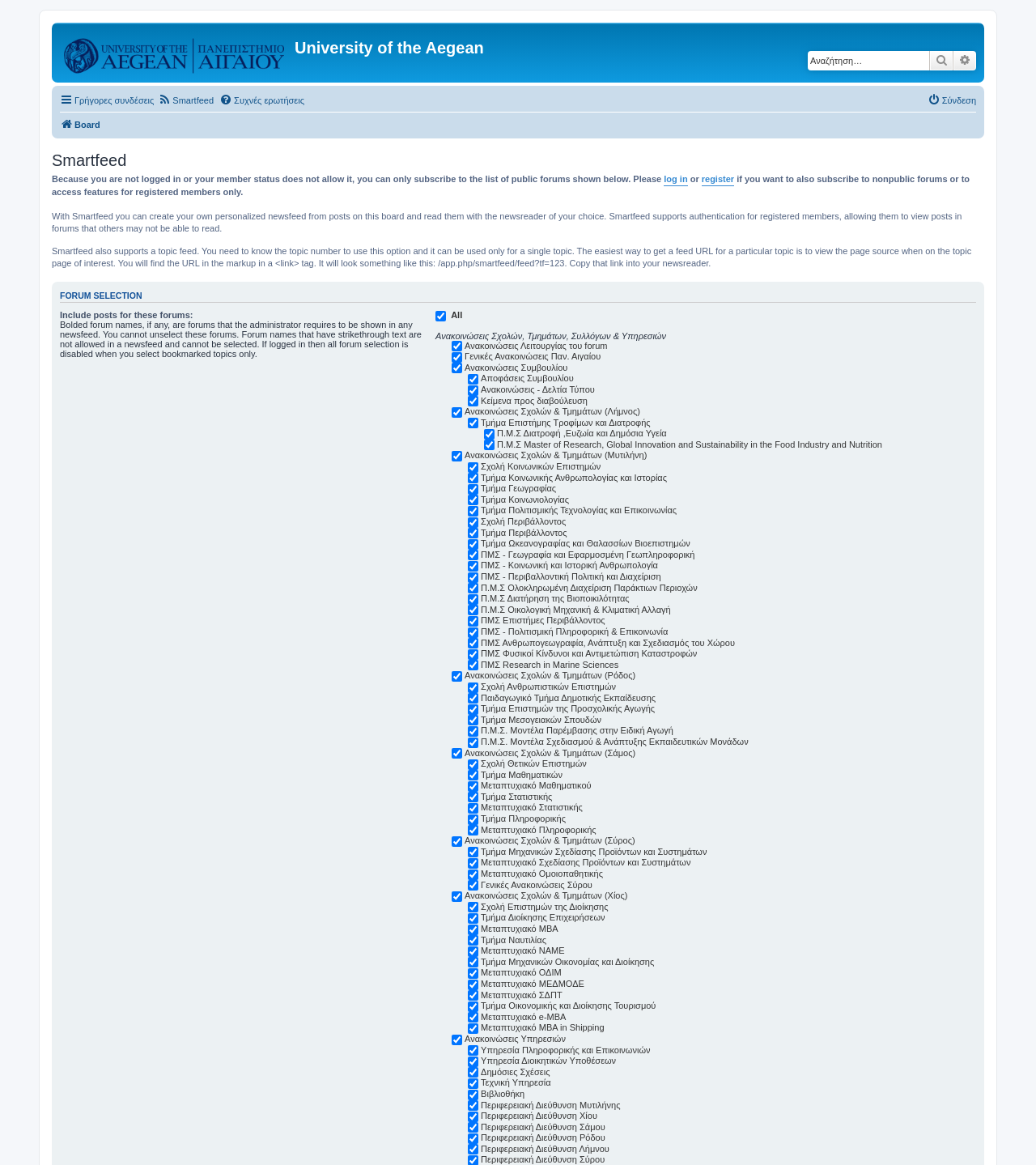Please provide a one-word or short phrase answer to the question:
How can I get a feed URL for a particular topic?

View page source